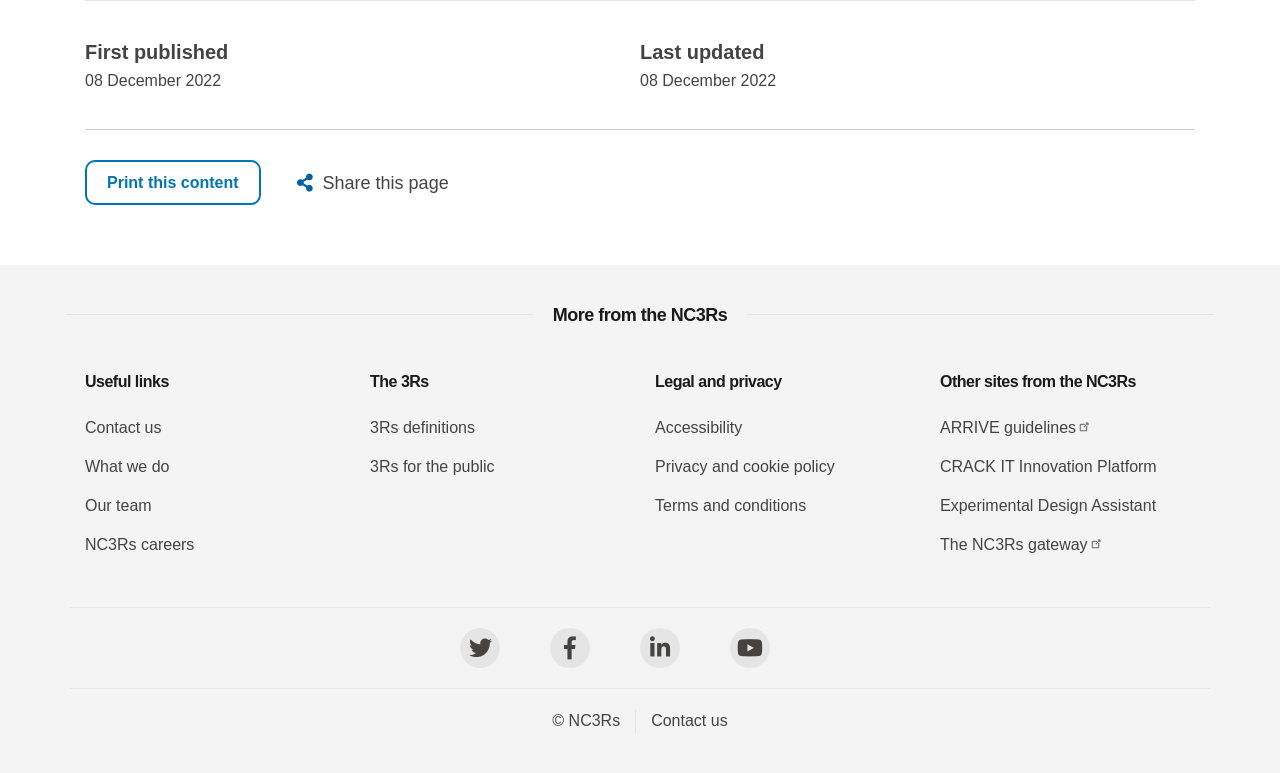Please locate the bounding box coordinates of the region I need to click to follow this instruction: "Share this page".

[0.227, 0.21, 0.355, 0.264]